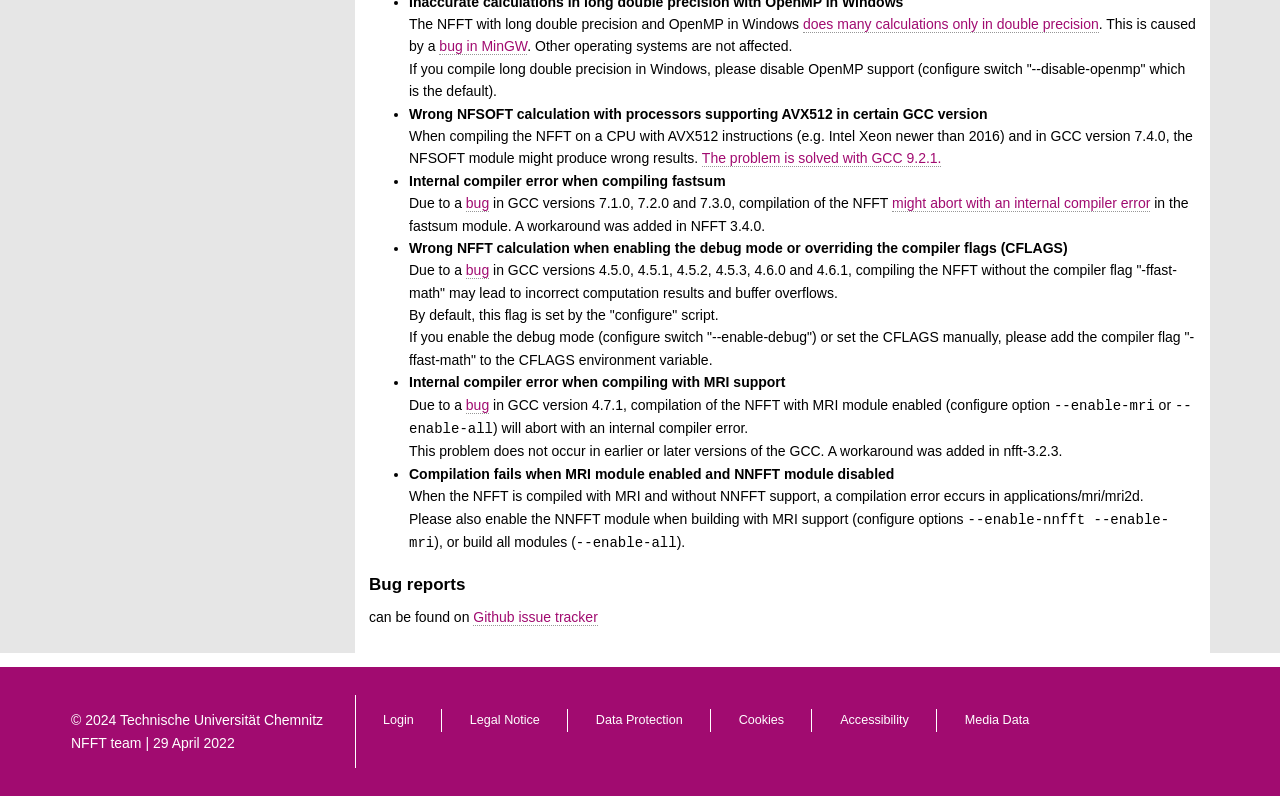Please determine the bounding box coordinates of the element to click in order to execute the following instruction: "View 'NFFT team'". The coordinates should be four float numbers between 0 and 1, specified as [left, top, right, bottom].

[0.055, 0.923, 0.111, 0.943]